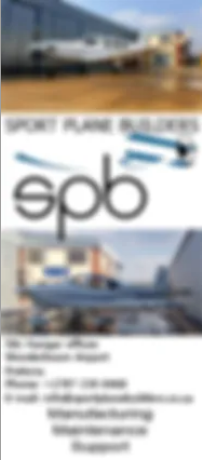Explain the scene depicted in the image, including all details.

The image features the branding of "Sport Plane Builders" (spb), prominently displayed at the top with a logo that incorporates stylized aircraft designs. Below the logo, there is a photograph showcasing an aircraft that appears to be under construction or in a hangar setting, reflecting the craftsmanship involved in sport plane manufacturing. The bottom portion of the image includes contact information and services, suggesting various aspects of support and expertise offered by the company. The overall design emphasizes a professional identity within the aviation industry, aimed at providing assistance and building sport planes.